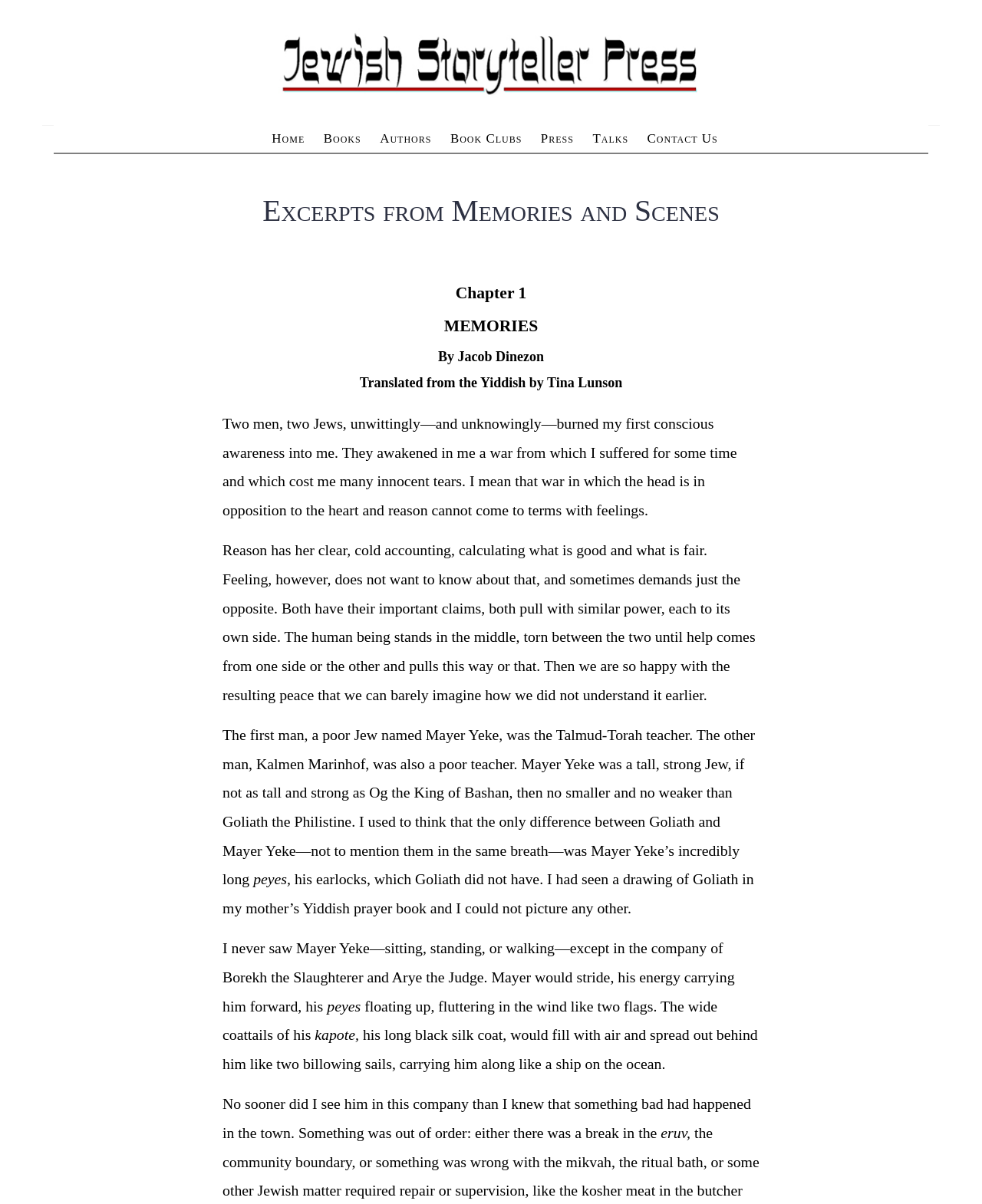Generate a comprehensive description of the webpage.

The webpage is about "Excerpts from Memories and Scenes" from Jewish Storyteller Press. At the top, there is a logo of Jewish Storyteller Press, accompanied by a link to the press's homepage. Below the logo, there is a navigation menu with seven links: Home, Books, Authors, Book Clubs, Press, Talks, and Contact Us.

The main content of the webpage is a chapter excerpt from the book "MEMORIES" by Jacob Dinezon, translated from Yiddish by Tina Lunson. The chapter title "Chapter 1" is displayed prominently. The excerpt is a narrative passage that describes the author's childhood experience and his encounter with two men, Mayer Yeke and Kalmen Marinhof, who were both poor teachers. The passage is divided into several paragraphs, each describing the author's observations and feelings about these two men.

The text is arranged in a single column, with no images or other multimedia elements besides the logo at the top. The font size and style are consistent throughout the passage, making it easy to read. The overall layout is clean and organized, with clear headings and concise text.